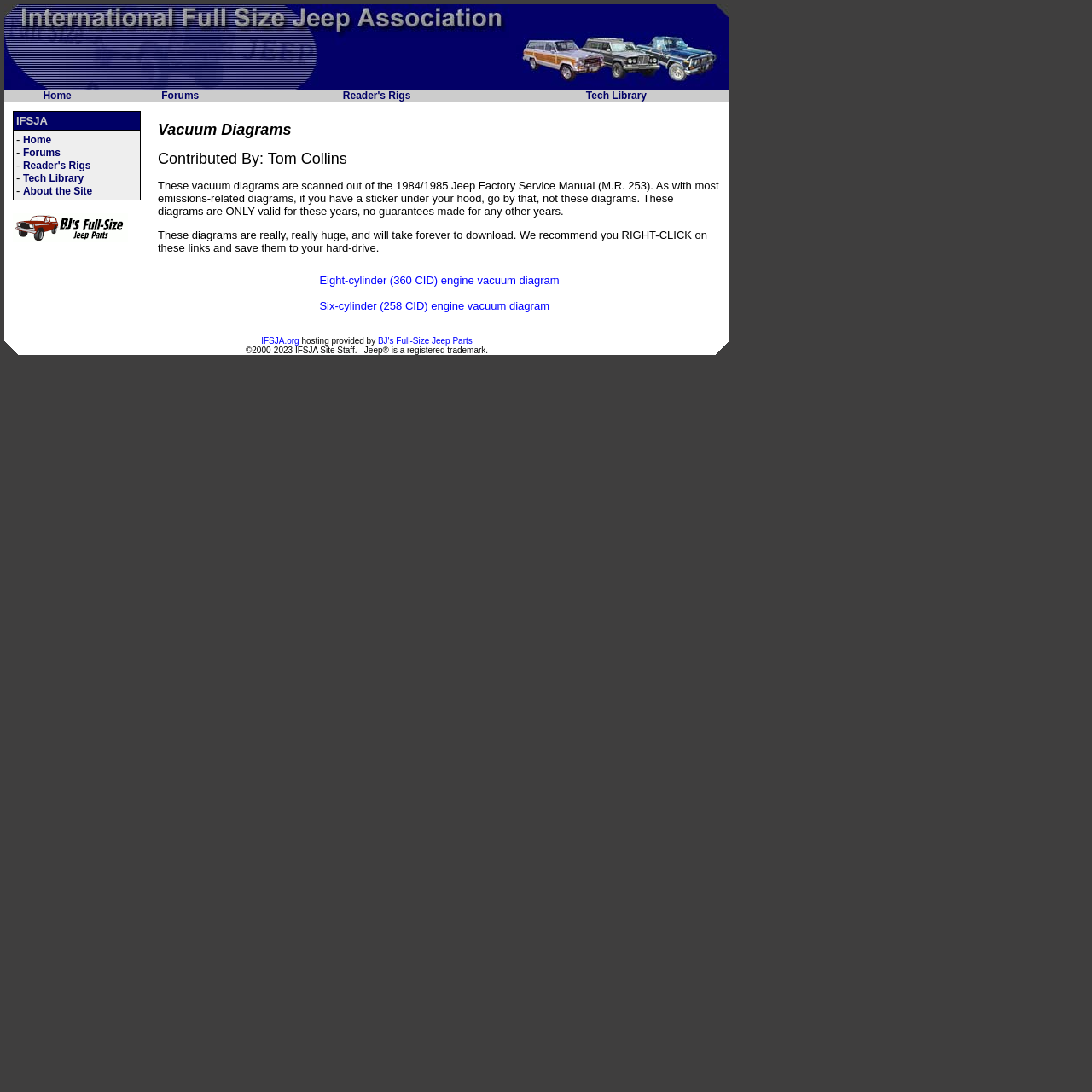Who provides the hosting services for the website?
Based on the visual details in the image, please answer the question thoroughly.

The hosting services provider can be found in the bottom-left corner of the webpage, where it is mentioned as 'Hosting Services Provided by BJ's Full-Size Jeep Parts'.